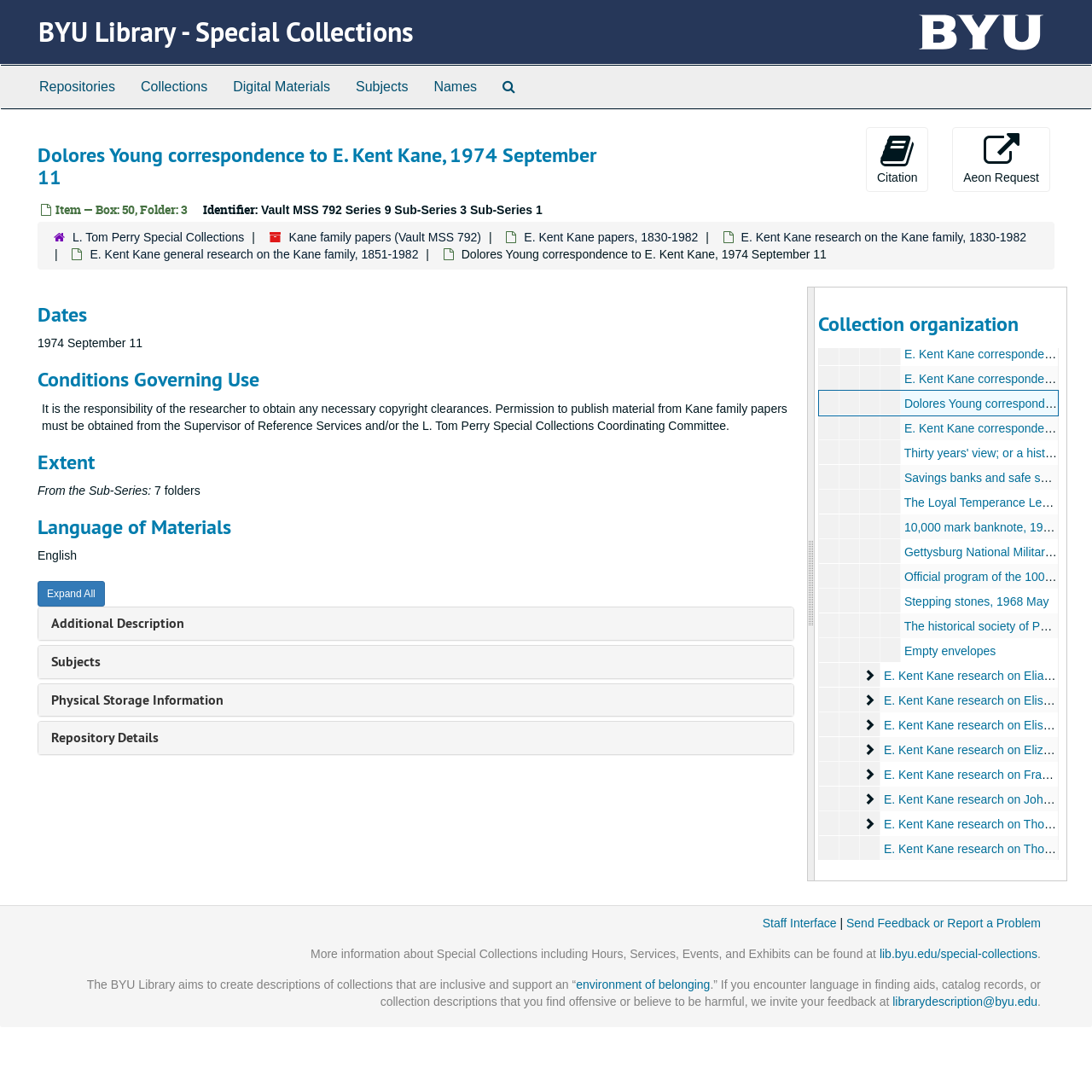Locate the bounding box coordinates of the region to be clicked to comply with the following instruction: "Expand the 'Additional Description' section". The coordinates must be four float numbers between 0 and 1, in the form [left, top, right, bottom].

[0.047, 0.563, 0.169, 0.579]